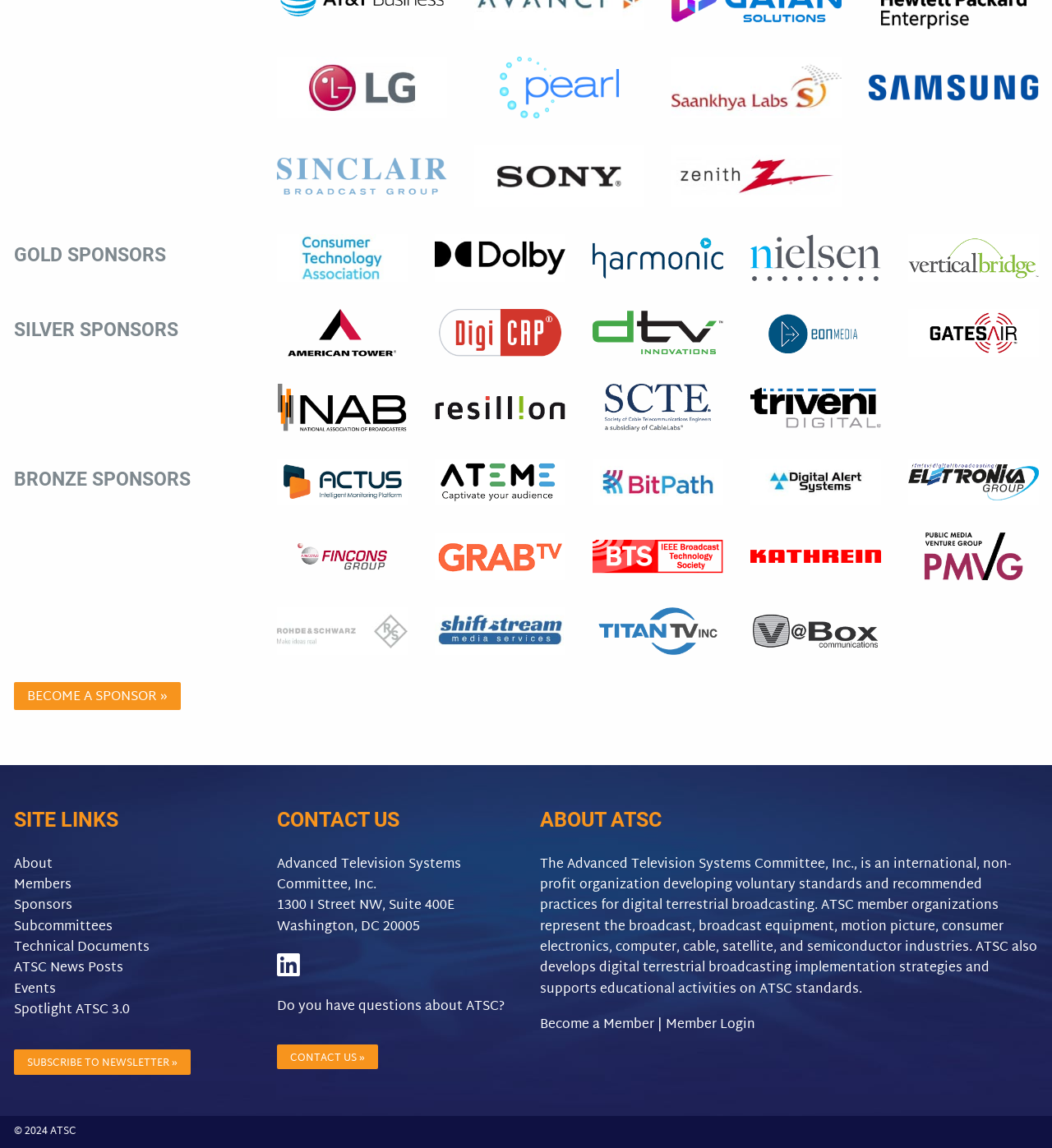Please determine the bounding box coordinates of the area that needs to be clicked to complete this task: 'Become a sponsor'. The coordinates must be four float numbers between 0 and 1, formatted as [left, top, right, bottom].

[0.013, 0.594, 0.171, 0.618]